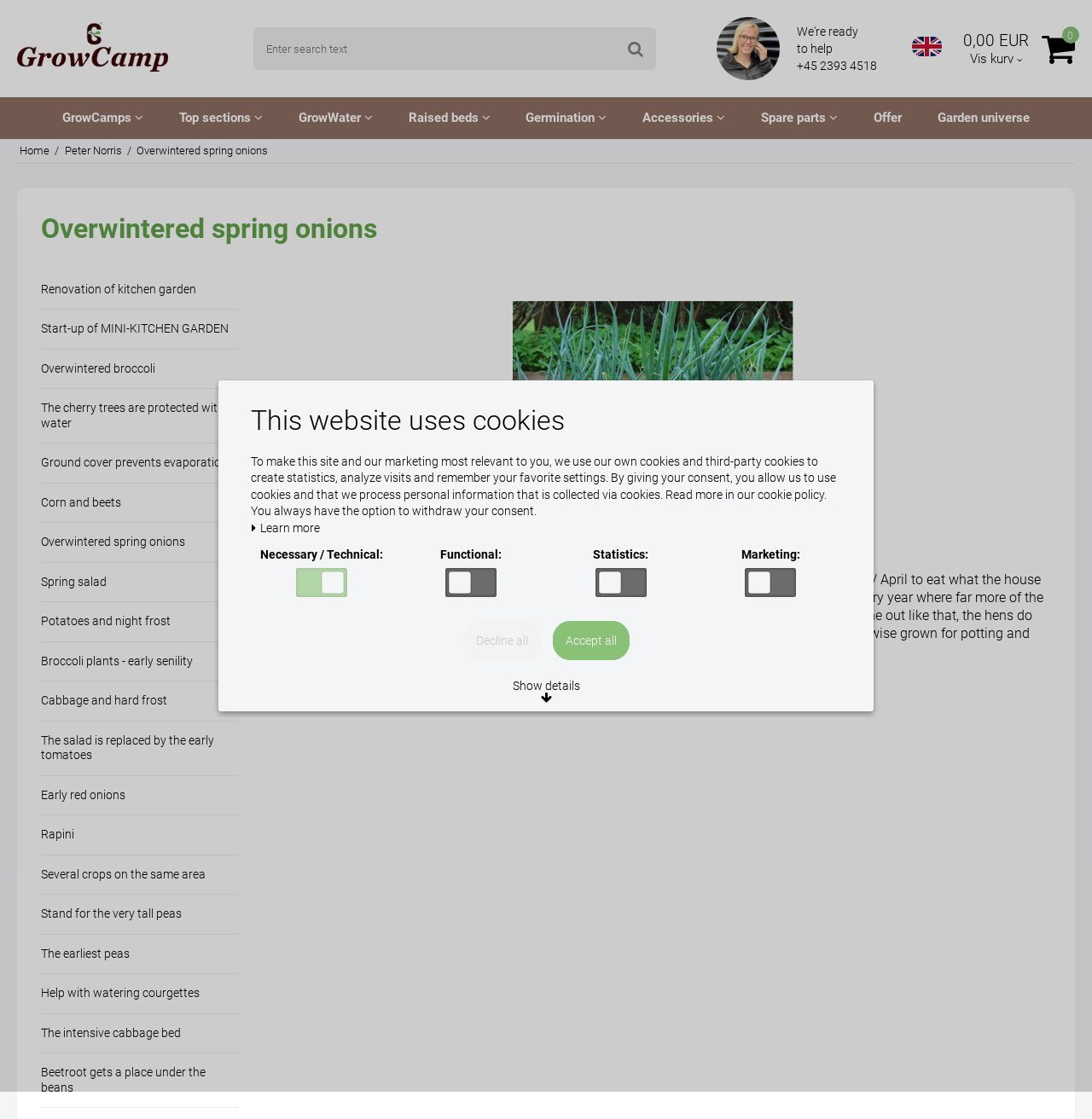What is the current state of the spring onions?
Please describe in detail the information shown in the image to answer the question.

The text states that despite hard work in March and April to eat what the house contains of overwintering greenery, there are still plenty of spring onions left, indicating that the spring onions are still available in abundance.